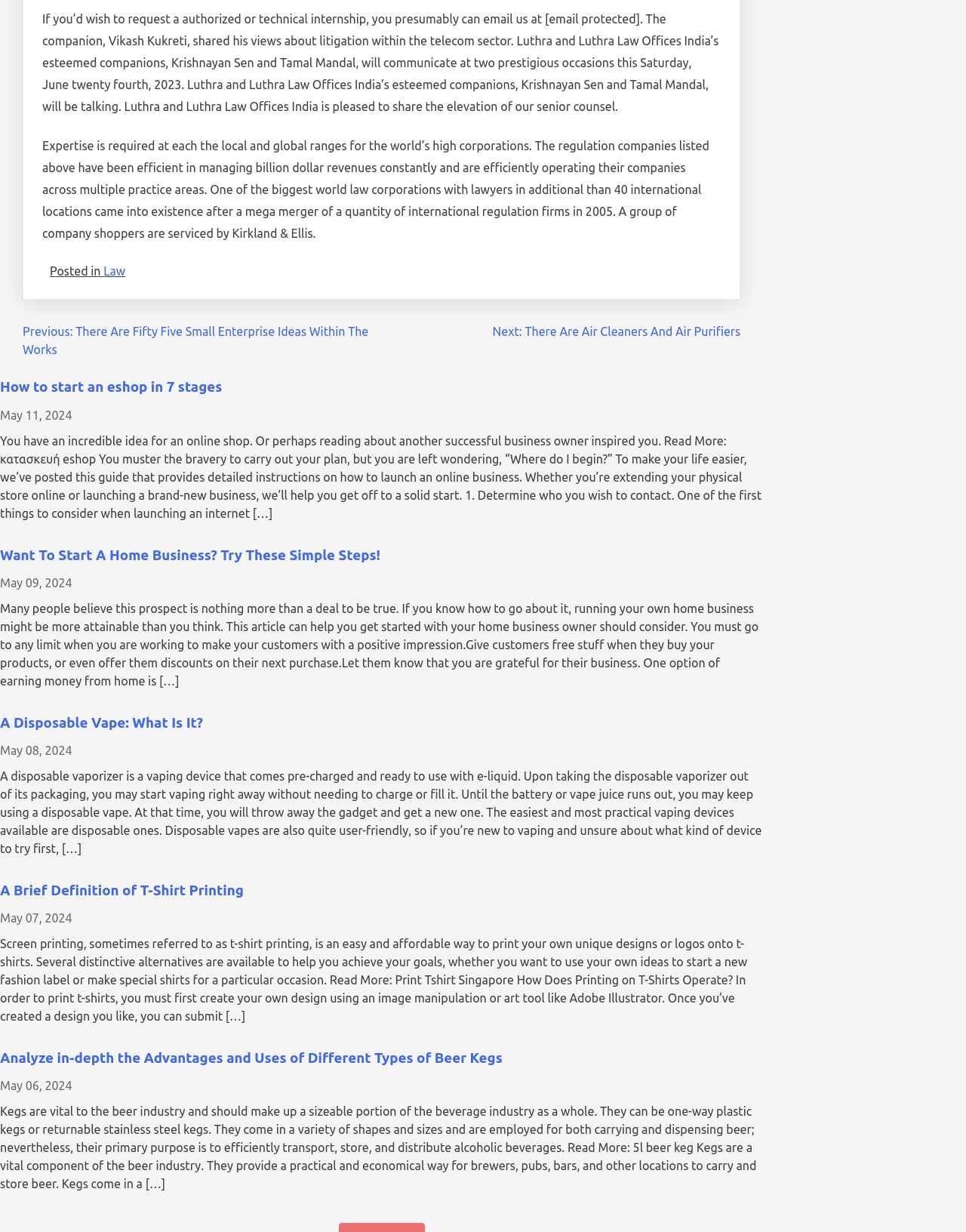What is the date of the article 'Want To Start A Home Business? Try These Simple Steps!'?
Look at the screenshot and respond with a single word or phrase.

May 09, 2024